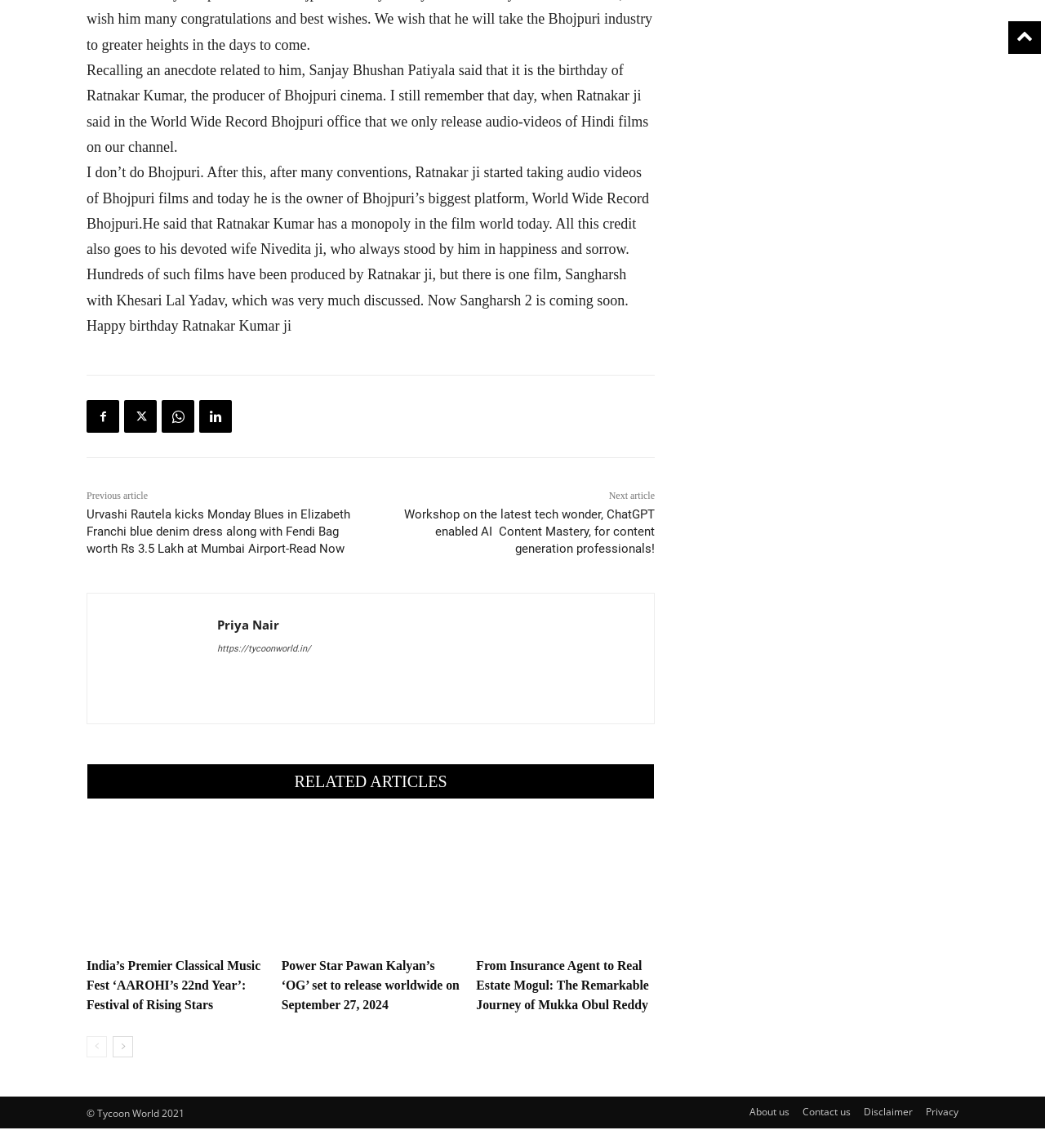Identify the bounding box coordinates of the region that should be clicked to execute the following instruction: "Go to the next page".

[0.108, 0.919, 0.127, 0.938]